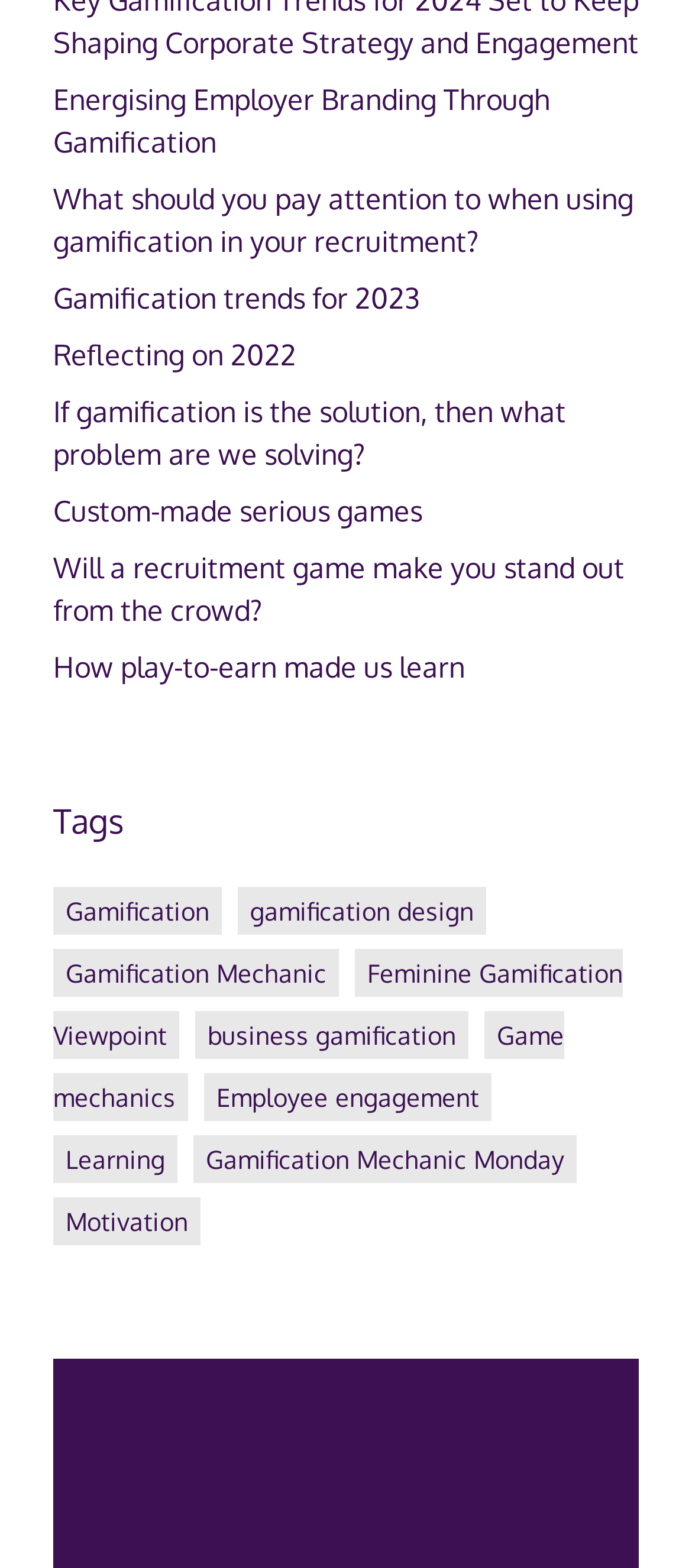Please find the bounding box coordinates for the clickable element needed to perform this instruction: "Learn about Custom-made serious games".

[0.077, 0.314, 0.61, 0.337]